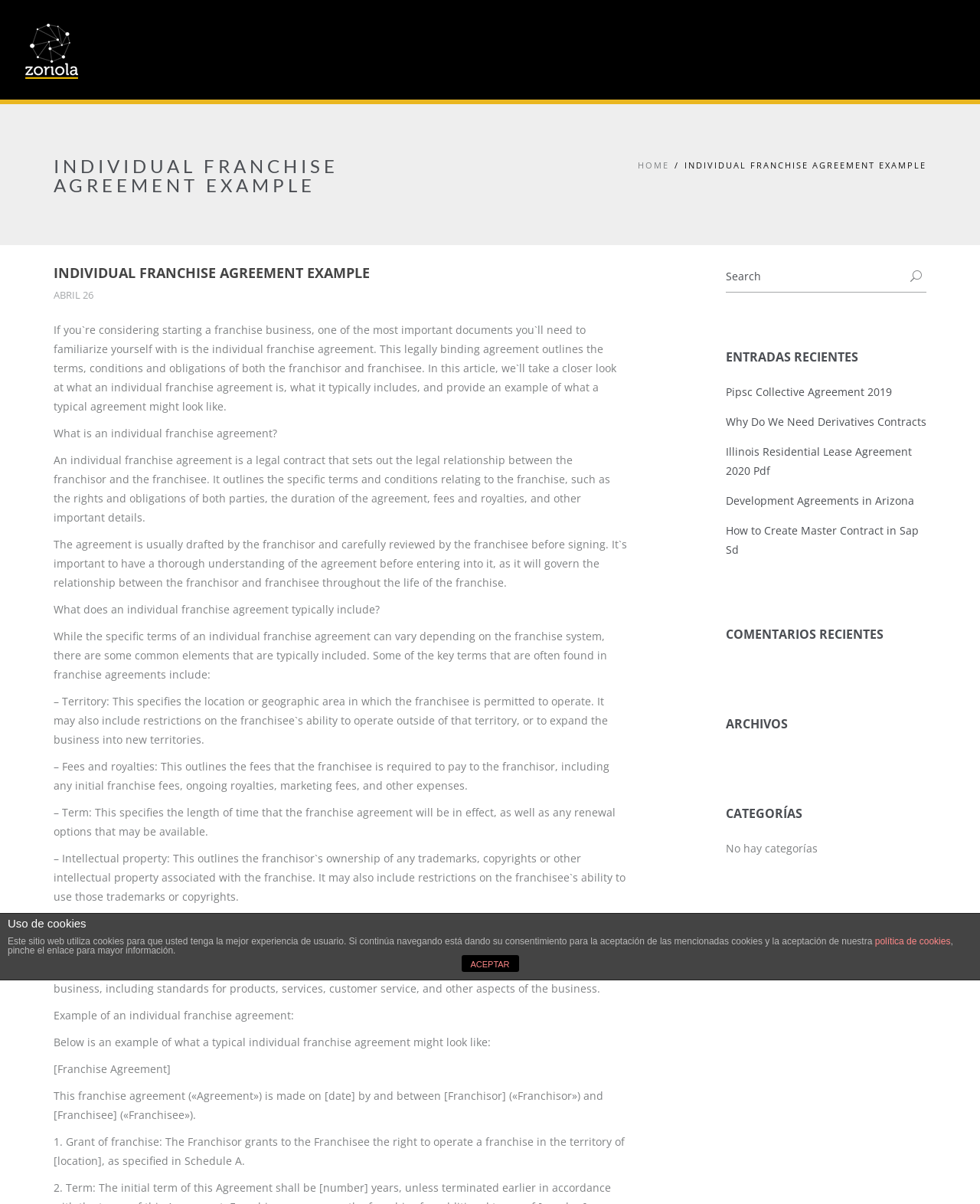Please provide a short answer using a single word or phrase for the question:
What is provided by the franchisor to the franchisee?

Training and support